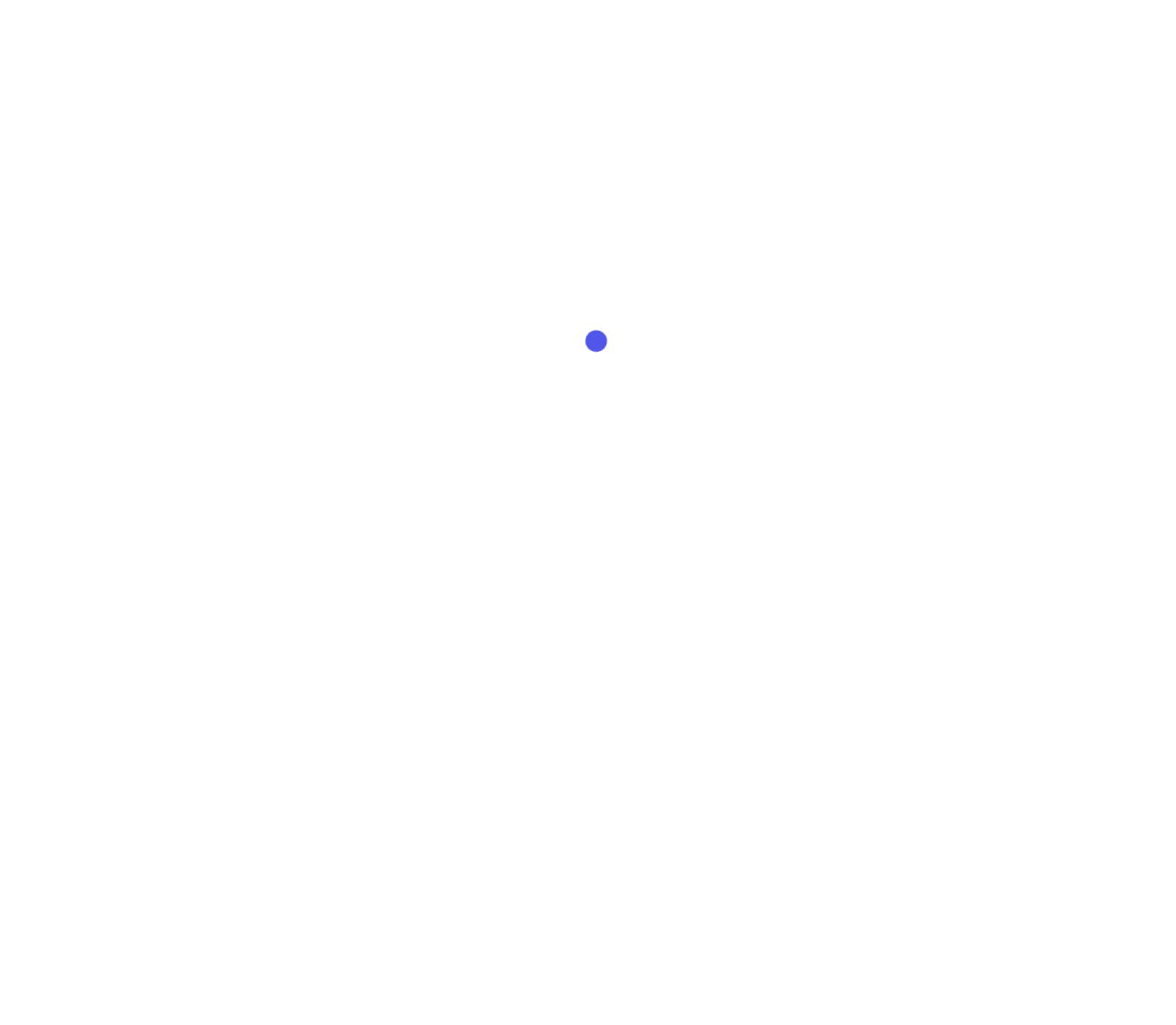Please identify the bounding box coordinates of the clickable element to fulfill the following instruction: "Access your account". The coordinates should be four float numbers between 0 and 1, i.e., [left, top, right, bottom].

[0.909, 0.089, 0.932, 0.107]